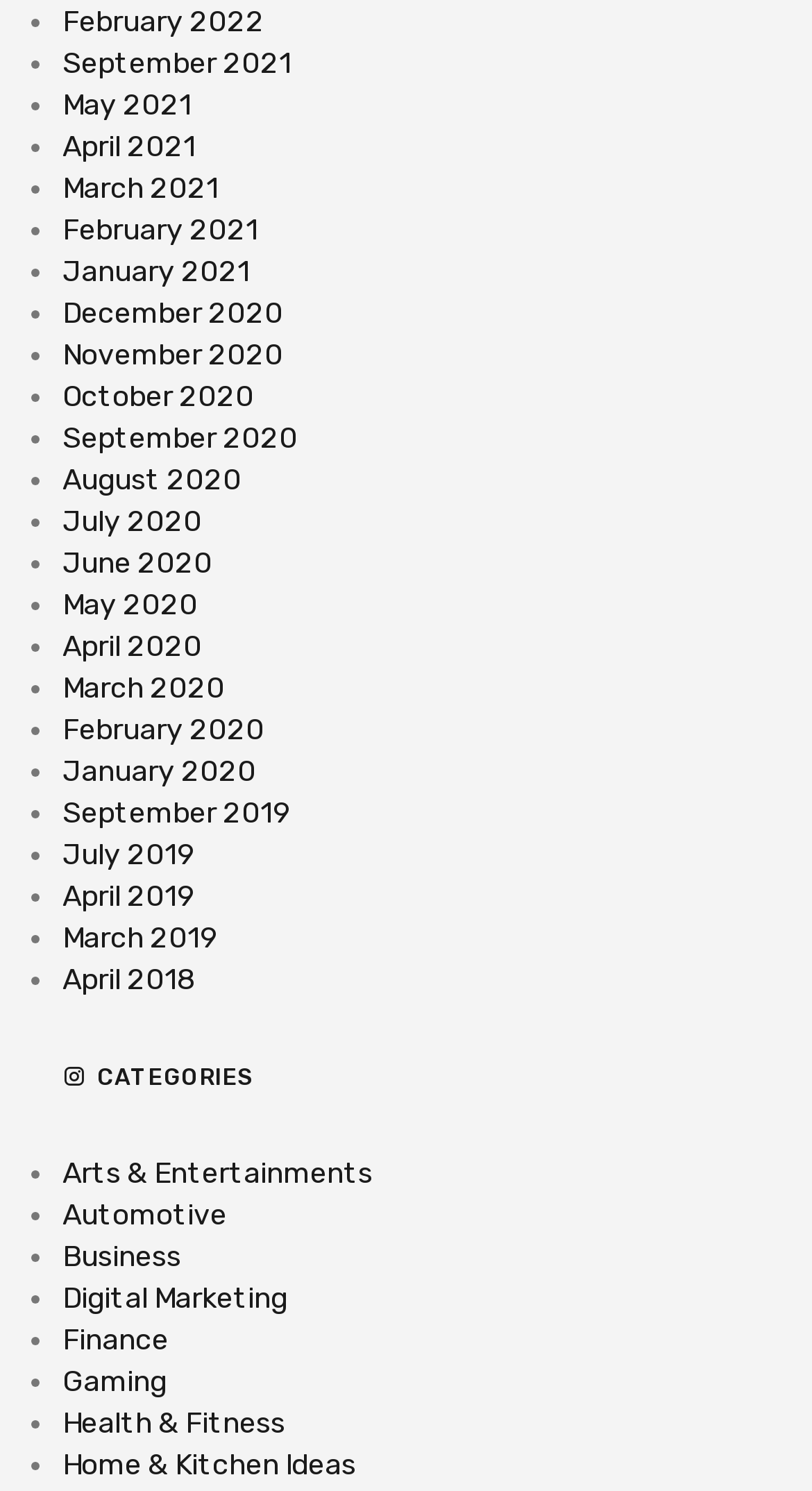What are the categories listed?
Look at the image and respond with a one-word or short-phrase answer.

Various categories